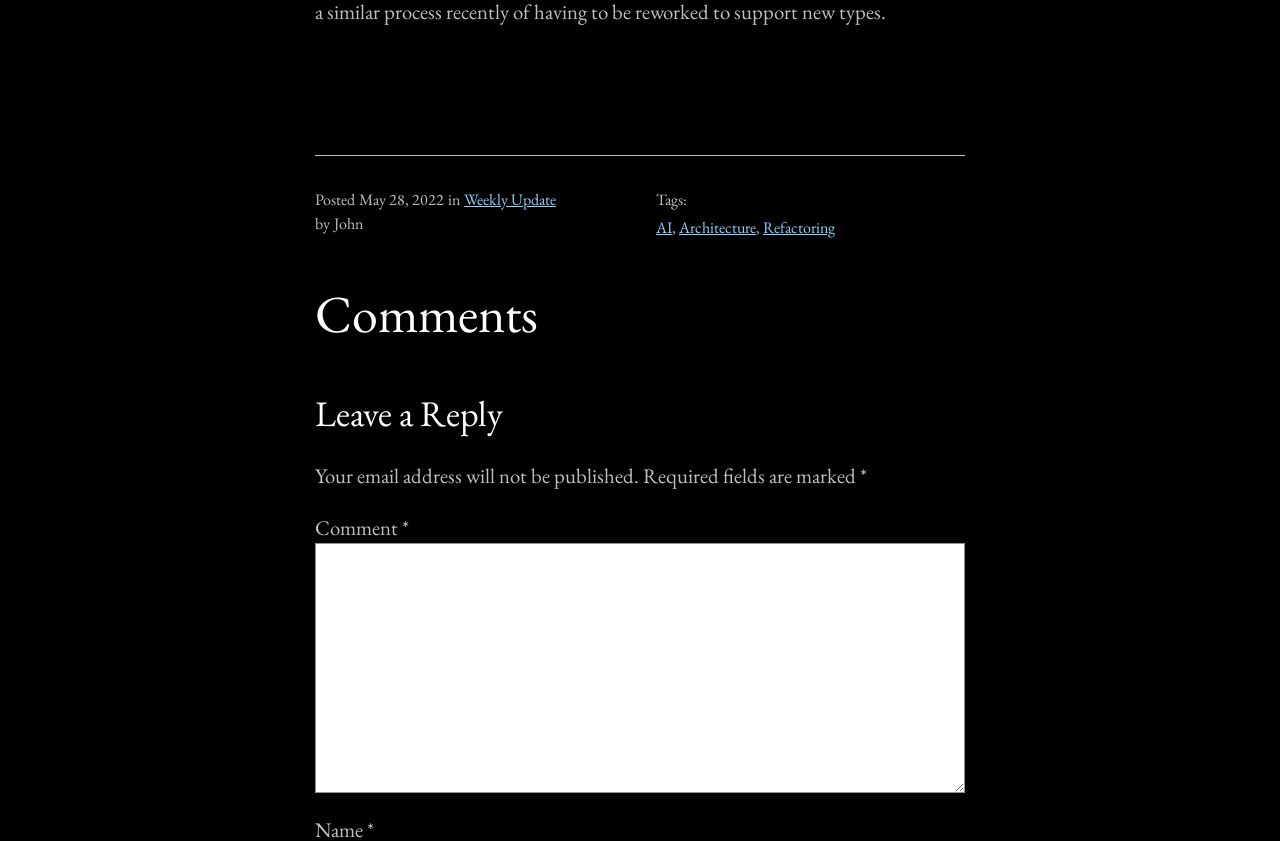Provide a one-word or short-phrase response to the question:
Who is the author of the article?

John